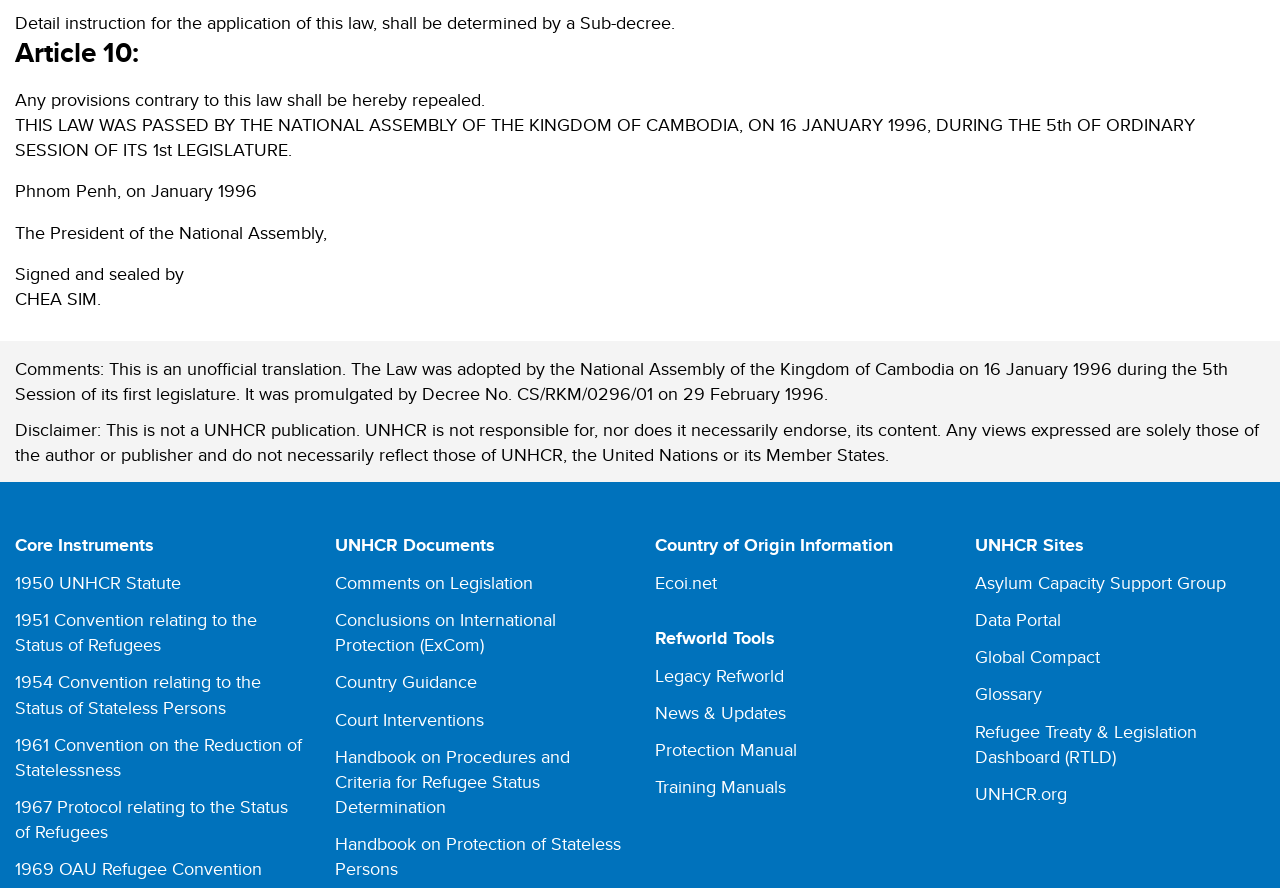Who signed the law?
Answer briefly with a single word or phrase based on the image.

CHEA SIM